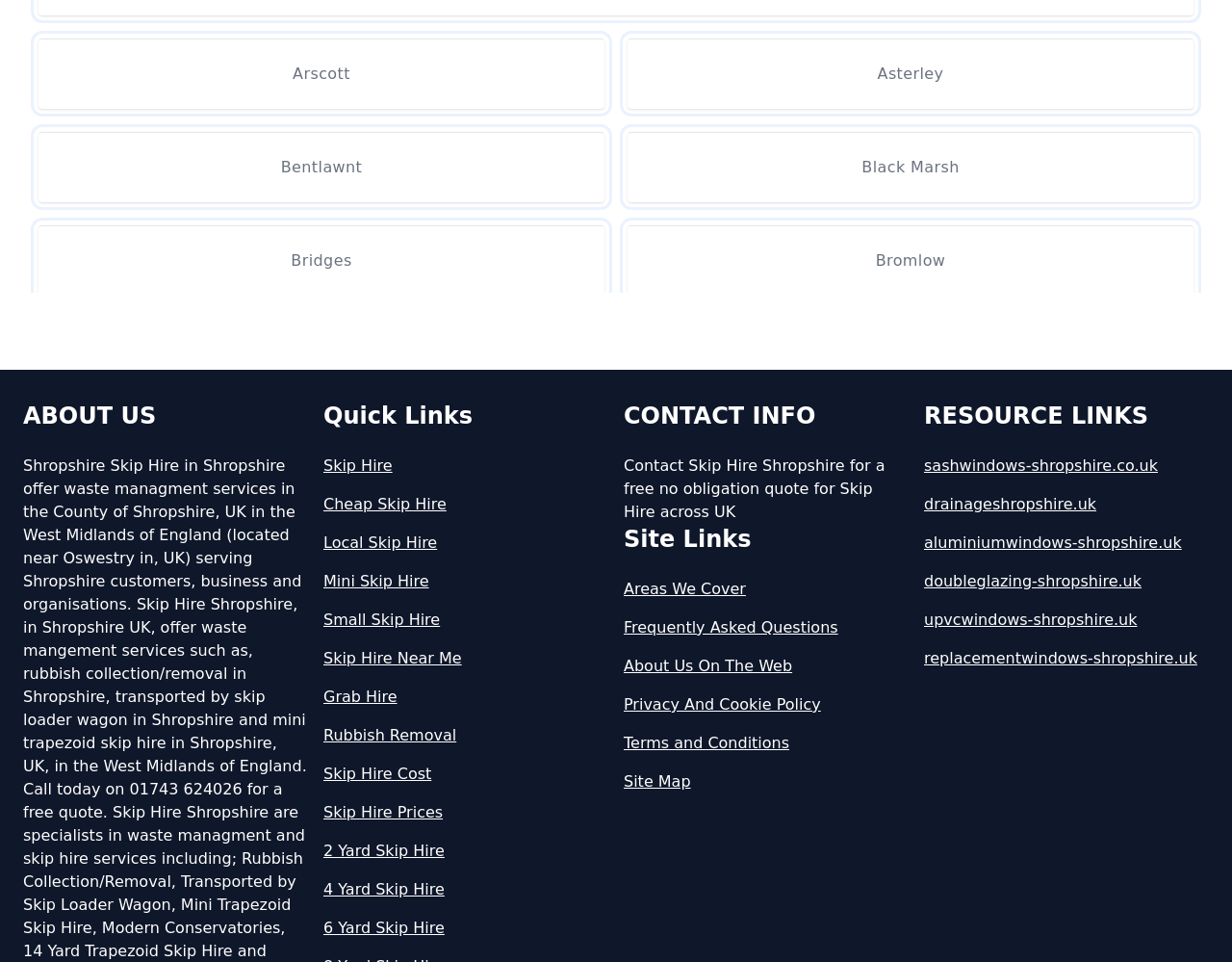Please specify the bounding box coordinates of the element that should be clicked to execute the given instruction: 'Search for something'. Ensure the coordinates are four float numbers between 0 and 1, expressed as [left, top, right, bottom].

None